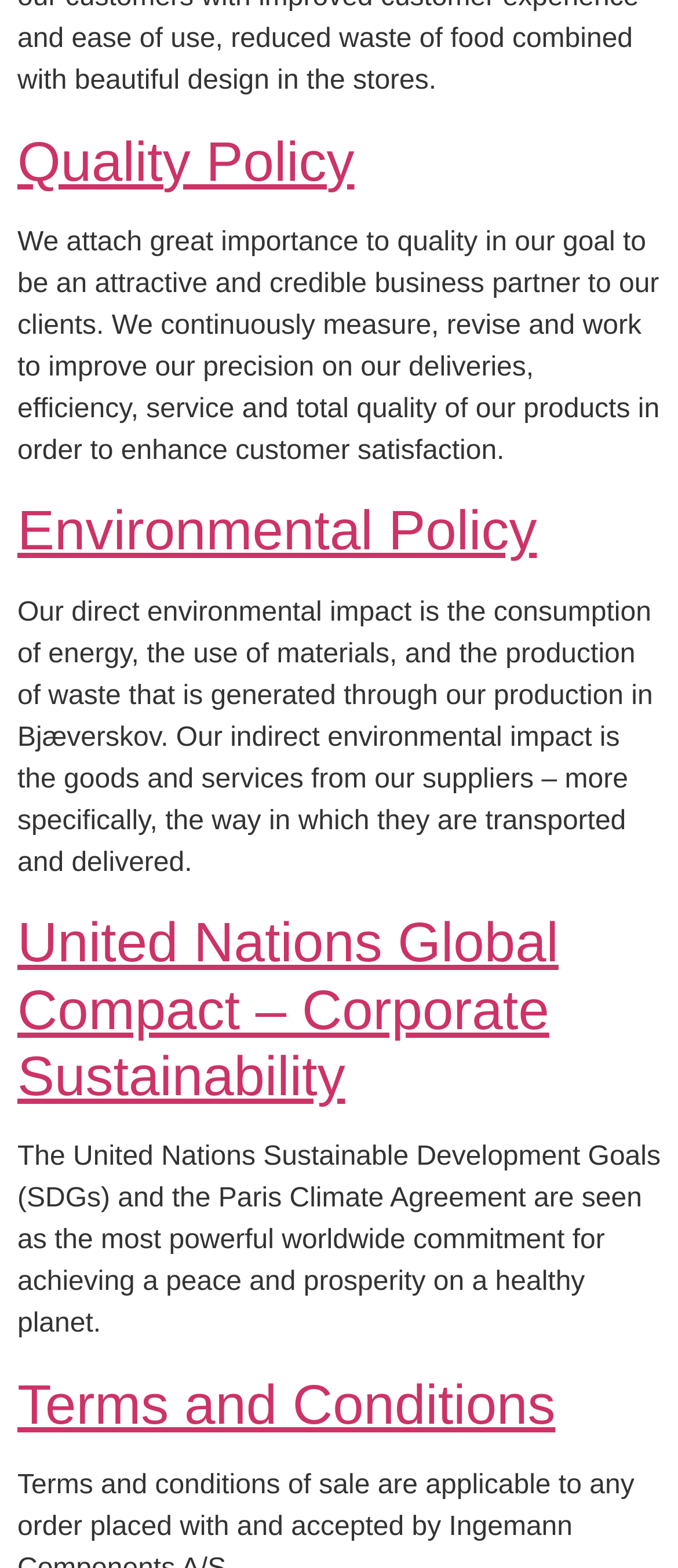Predict the bounding box coordinates for the UI element described as: "Terms and Conditions". The coordinates should be four float numbers between 0 and 1, presented as [left, top, right, bottom].

[0.026, 0.875, 0.819, 0.915]